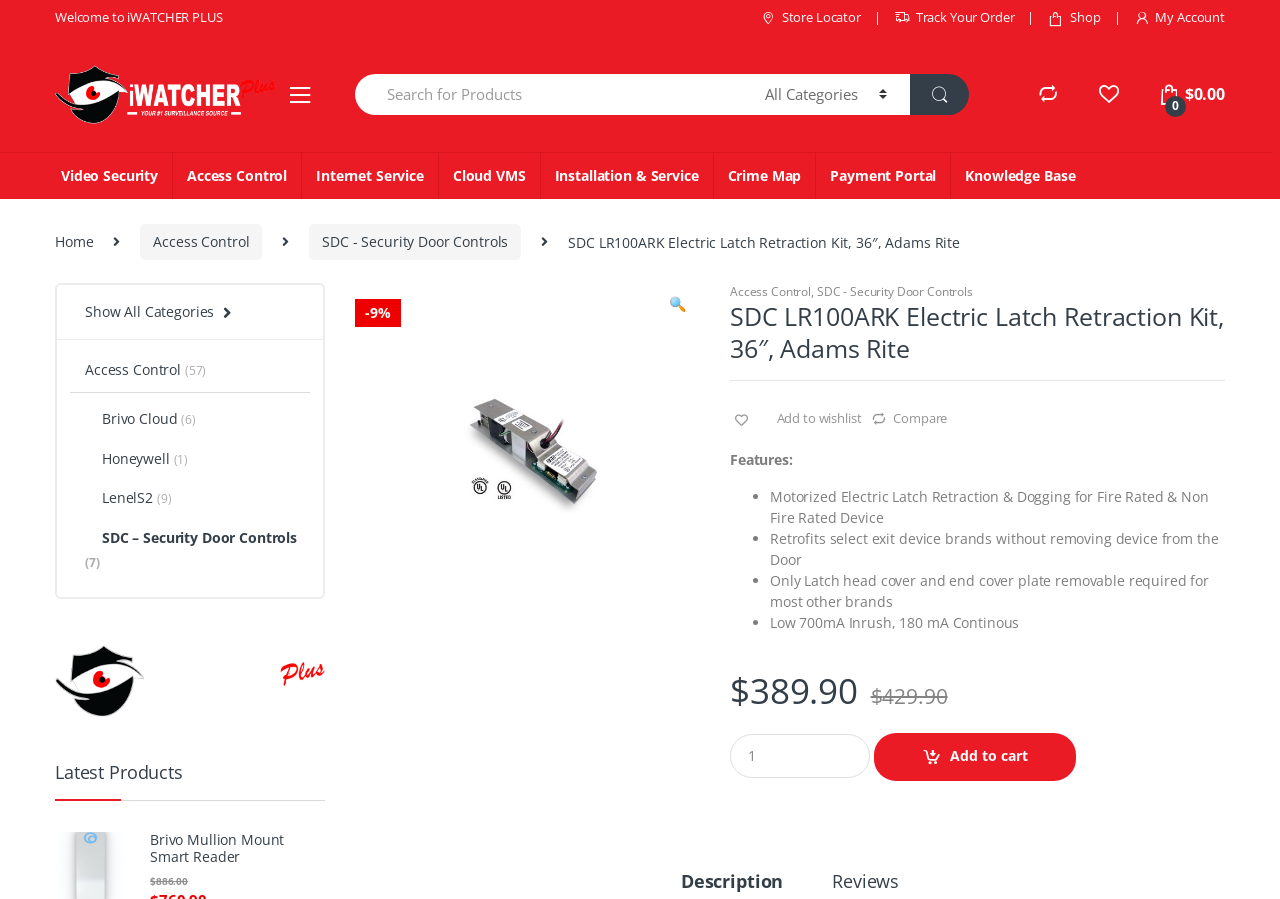Determine the coordinates of the bounding box for the clickable area needed to execute this instruction: "Add to cart".

[0.683, 0.815, 0.841, 0.869]